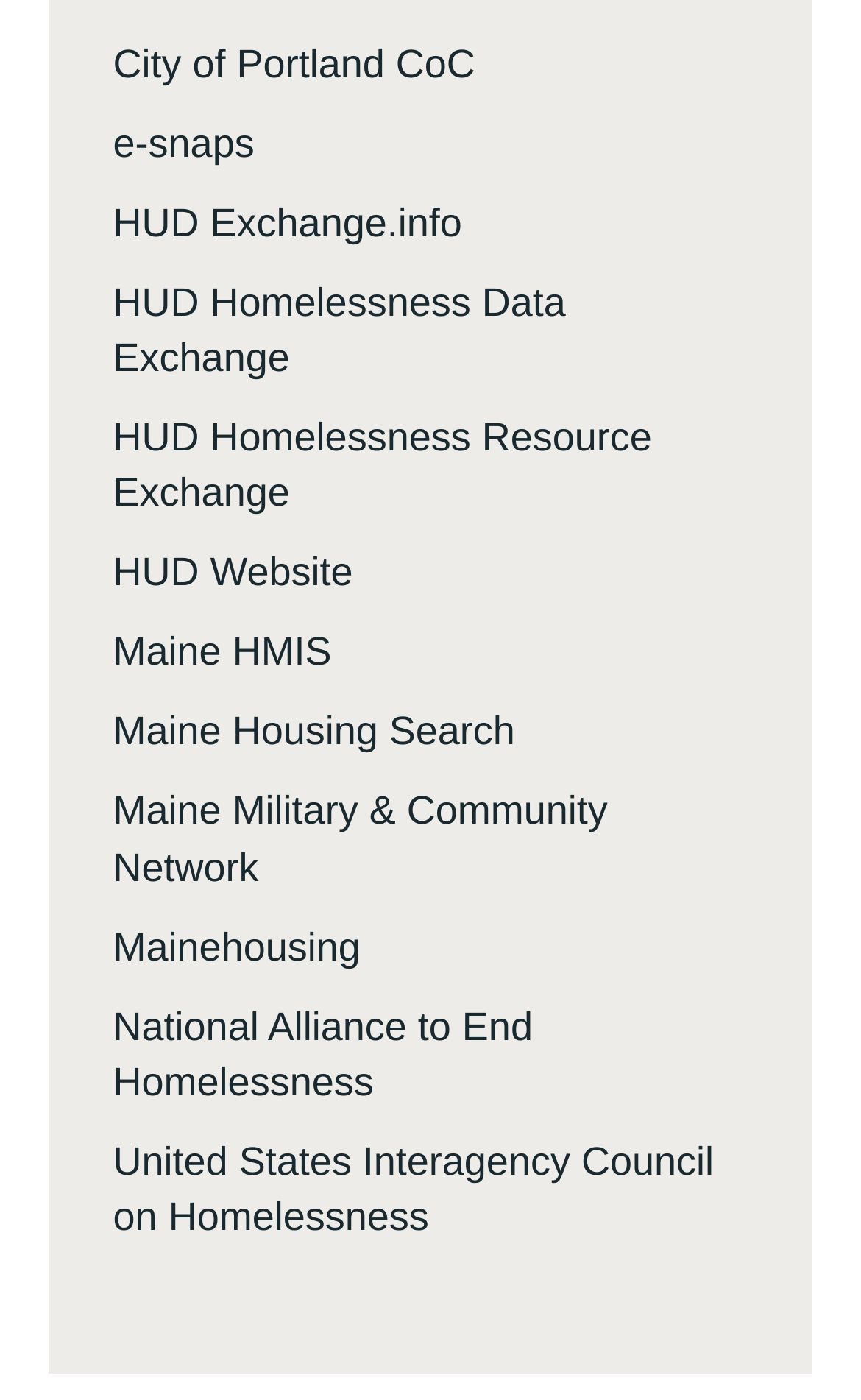Determine the bounding box coordinates for the region that must be clicked to execute the following instruction: "go to HUD Exchange.info".

[0.131, 0.144, 0.537, 0.175]